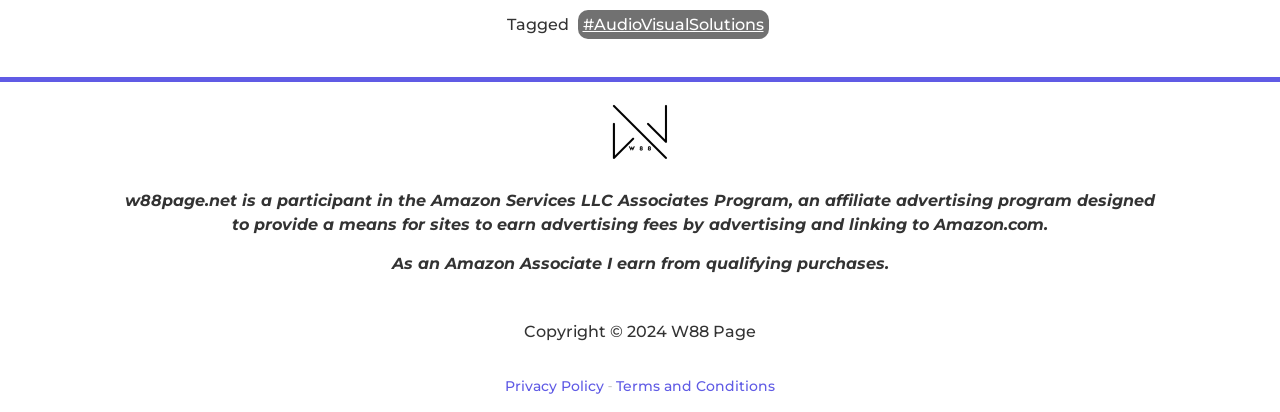What is the text above the logo?
Answer briefly with a single word or phrase based on the image.

Tagged